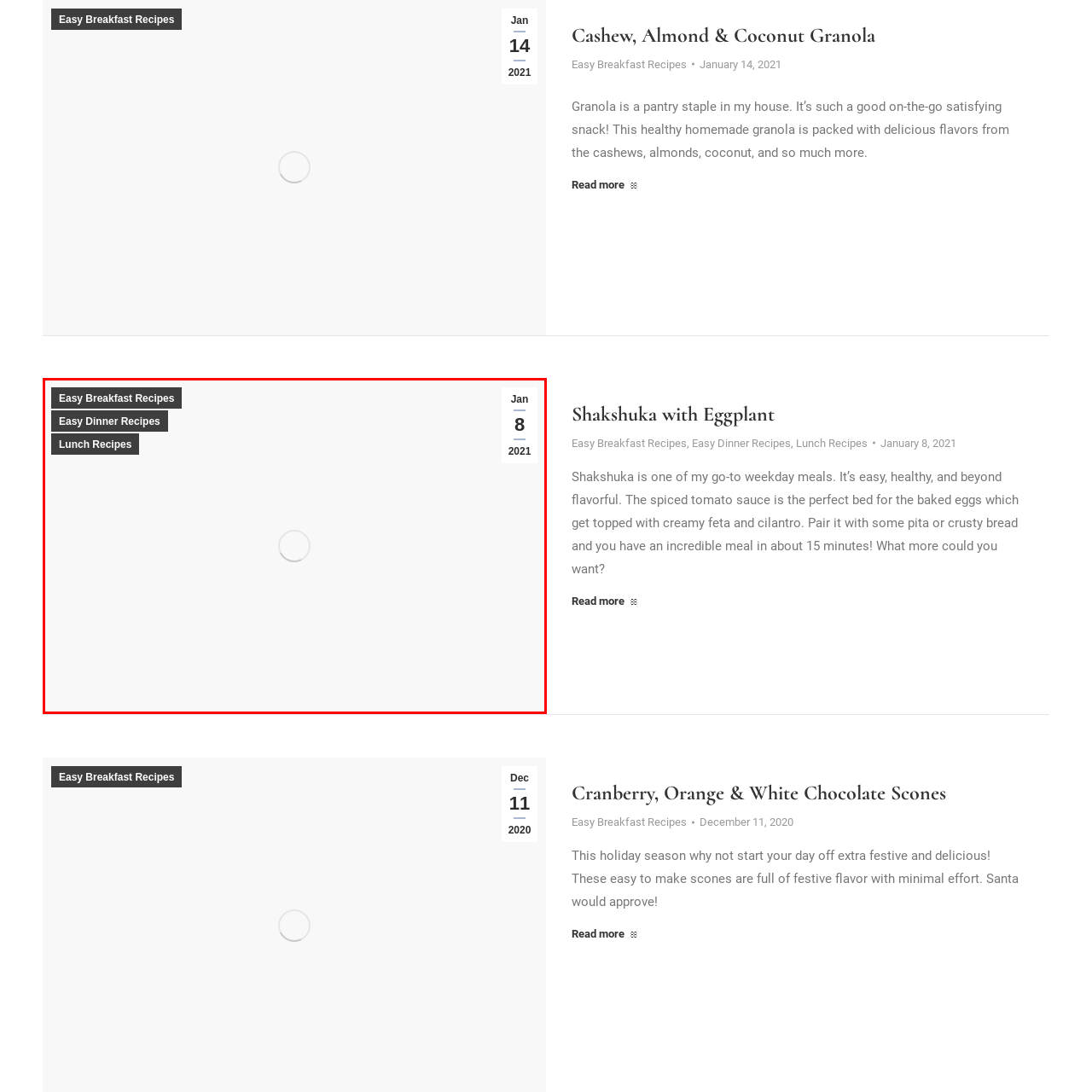Generate a detailed caption for the image that is outlined by the red border.

This image is part of a food blog showcasing delicious and easy-to-make recipes. It features a section dedicated to various recipe categories, including "Easy Breakfast Recipes," "Easy Dinner Recipes," and "Lunch Recipes," allowing readers to explore quick and tasty meals. Prominently displayed is the date, January 8, 2021, suggesting the content's timely relevance or recent updates. The overall aesthetic is clean and inviting, catering to food enthusiasts looking for convenience without compromising flavor. This encourages readers to click and discover mouthwatering options suitable for any meal of the day.